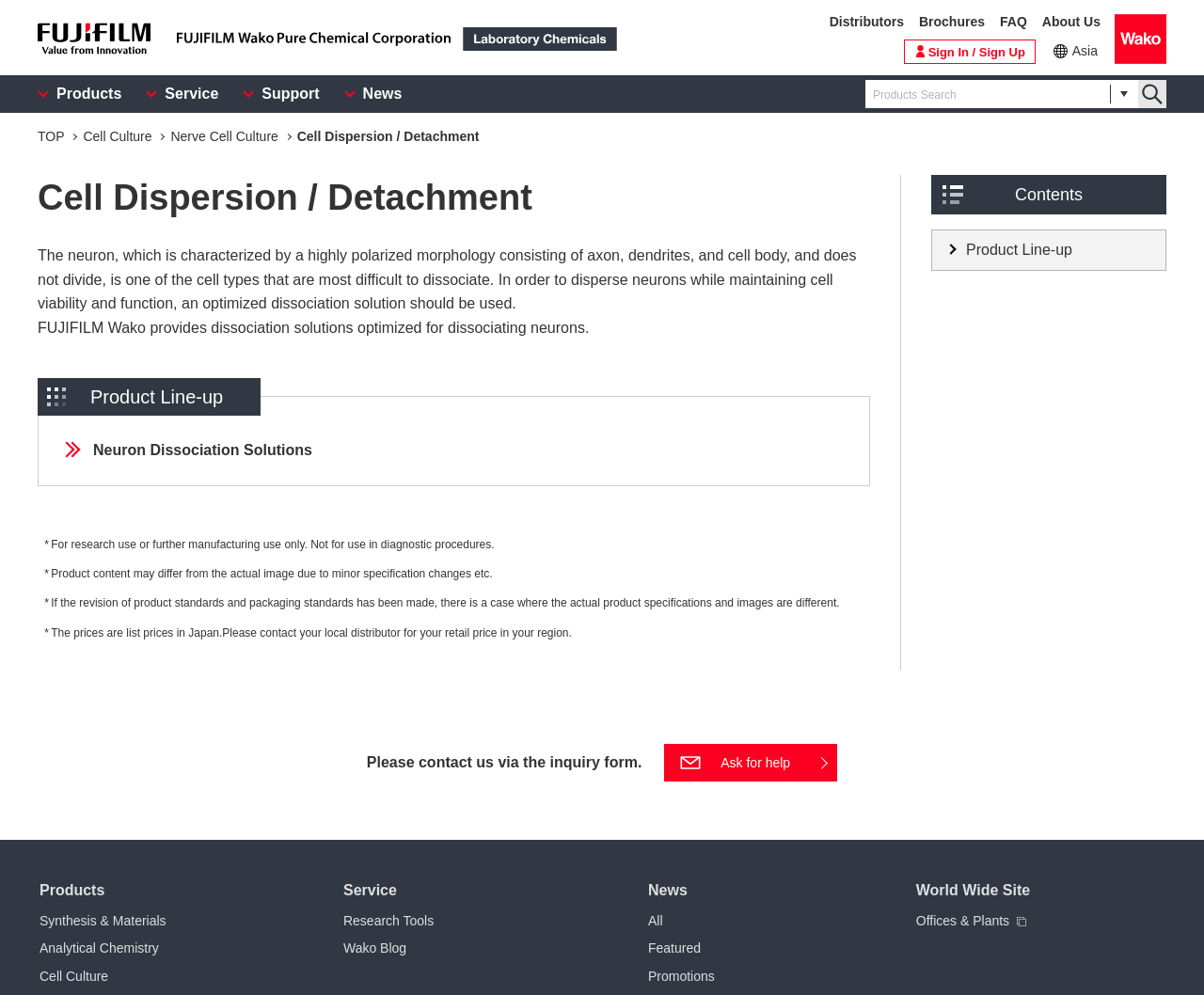Please identify the bounding box coordinates of the clickable element to fulfill the following instruction: "View neuron dissociation solutions". The coordinates should be four float numbers between 0 and 1, i.e., [left, top, right, bottom].

[0.051, 0.443, 0.259, 0.464]